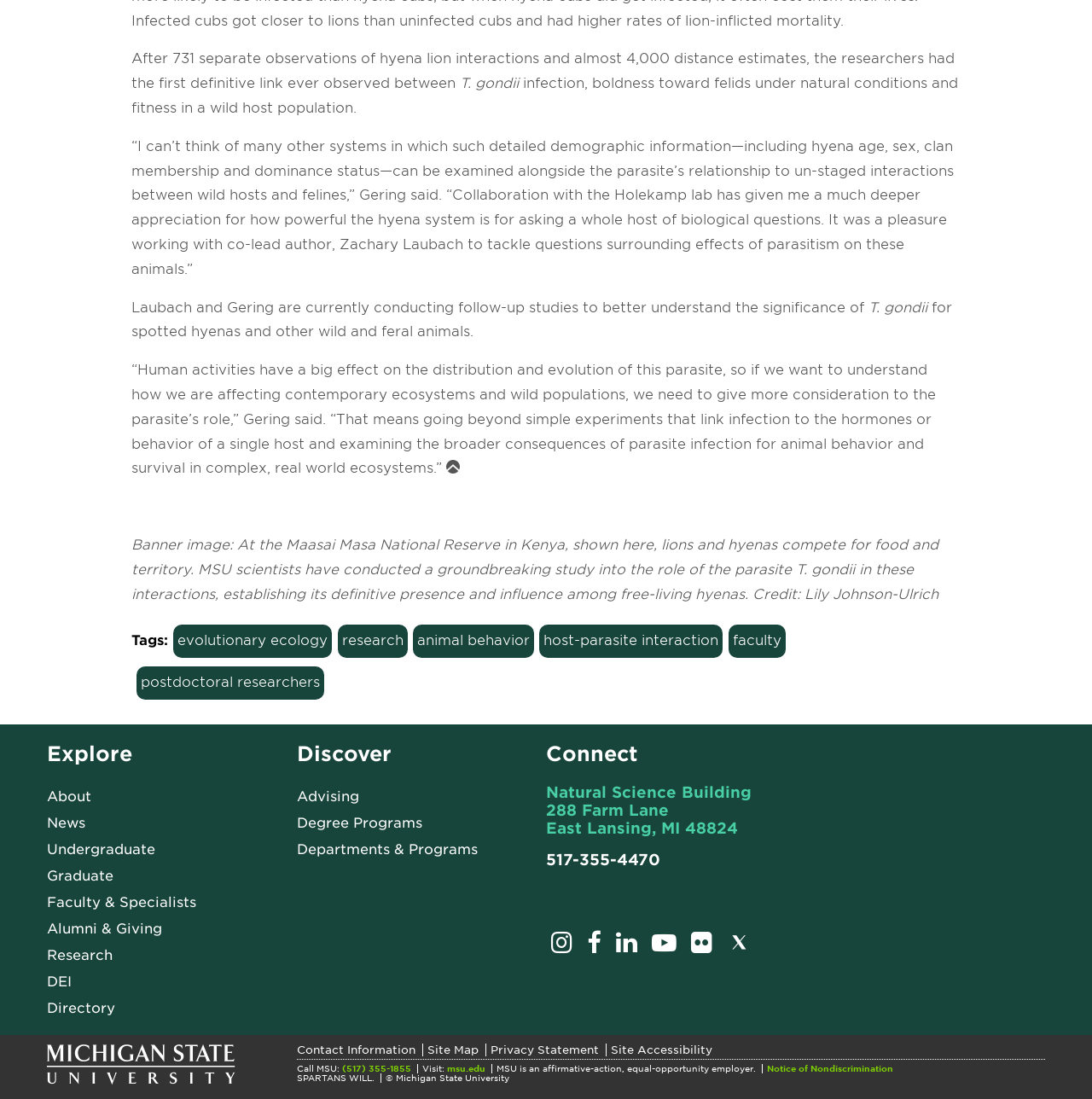Bounding box coordinates are specified in the format (top-left x, top-left y, bottom-right x, bottom-right y). All values are floating point numbers bounded between 0 and 1. Please provide the bounding box coordinate of the region this sentence describes: Notice of Nondiscrimination

[0.702, 0.968, 0.818, 0.977]